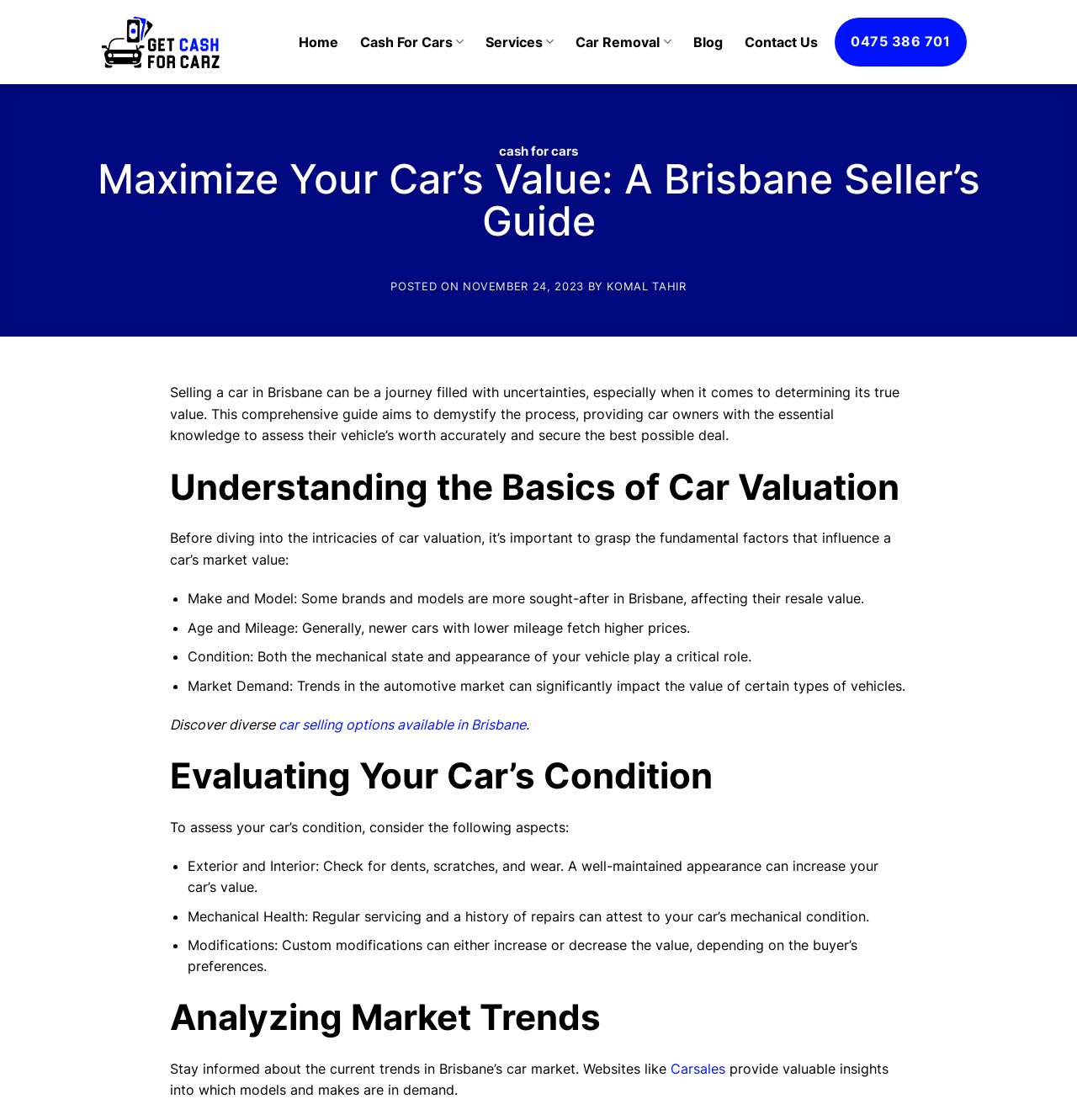What is the purpose of this comprehensive guide?
Please respond to the question with a detailed and well-explained answer.

The purpose of this comprehensive guide is to provide car owners with the essential knowledge to assess their vehicle's worth accurately and secure the best possible deal when selling their car in Brisbane, as stated in the introduction.